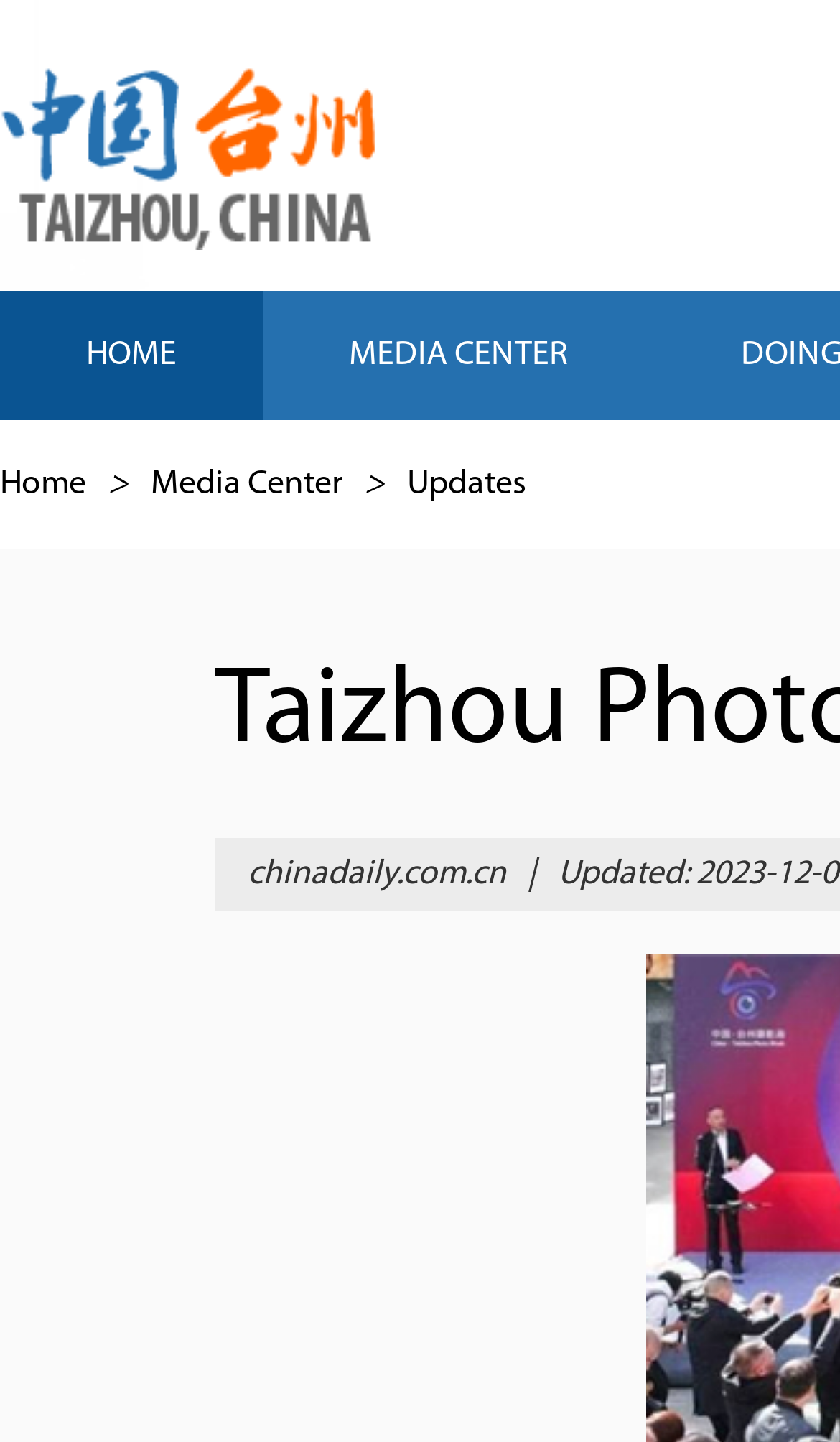Answer the question in a single word or phrase:
What is the domain name of the website?

chinadaily.com.cn